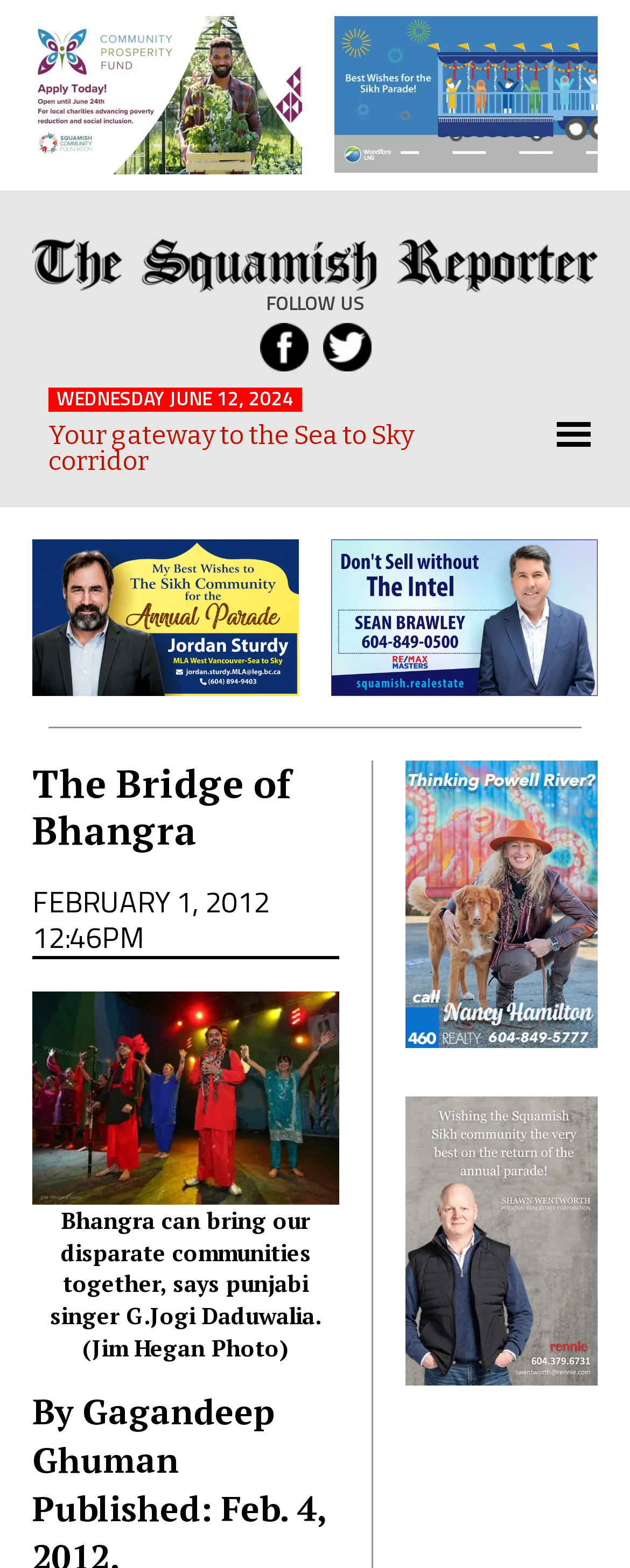What is the date mentioned in the top-right corner?
Refer to the image and give a detailed answer to the question.

I looked at the top-right corner of the webpage and found a static text element with the date 'WEDNESDAY JUNE 12, 2024'.